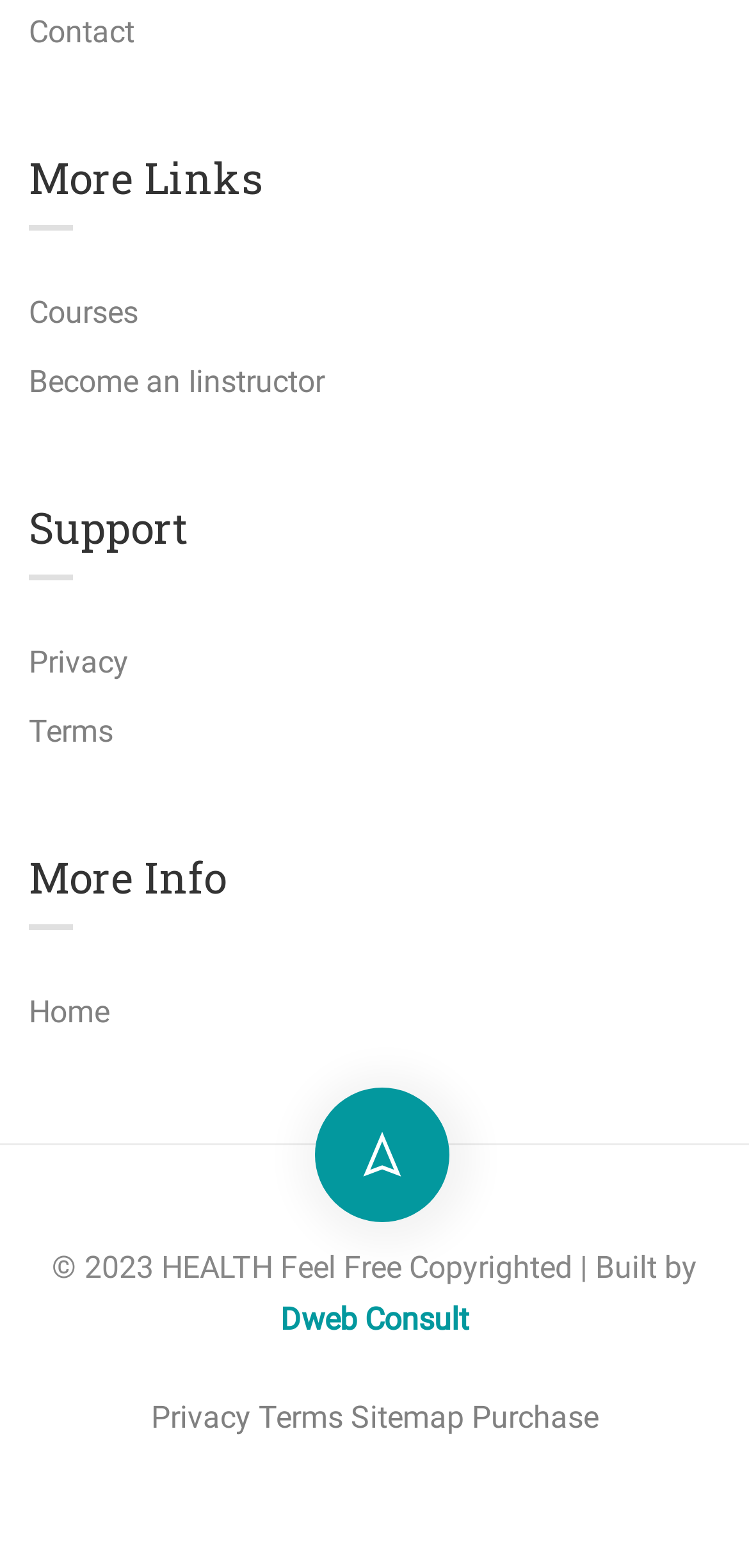Please provide a one-word or phrase answer to the question: 
What is the first link on the webpage?

Contact